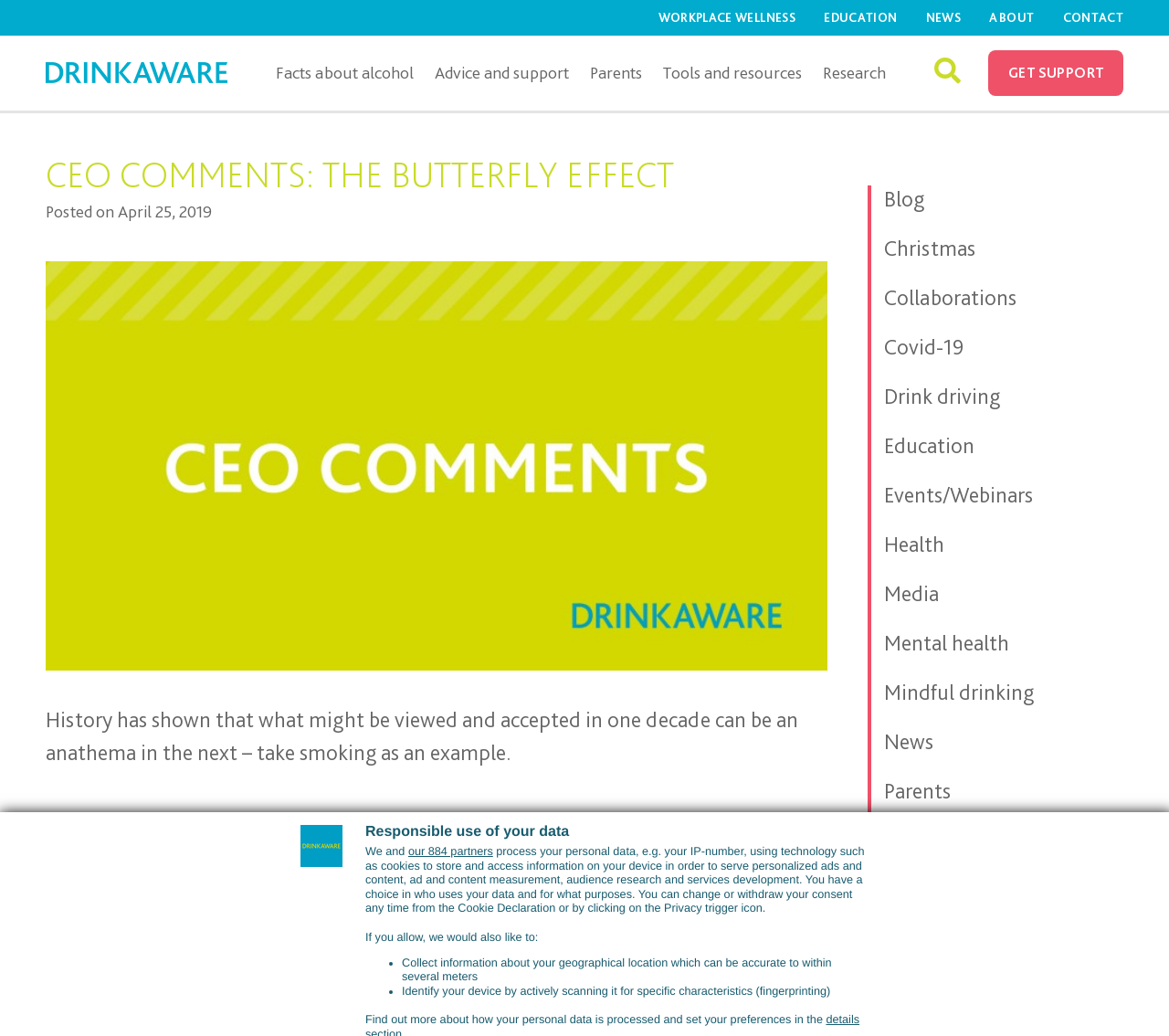What is the purpose of the 'GET SUPPORT' button?
Please use the image to deliver a detailed and complete answer.

I inferred this answer by looking at the button with the text '' and the link 'GET SUPPORT' next to it, which suggests that the button is intended to provide support to users.